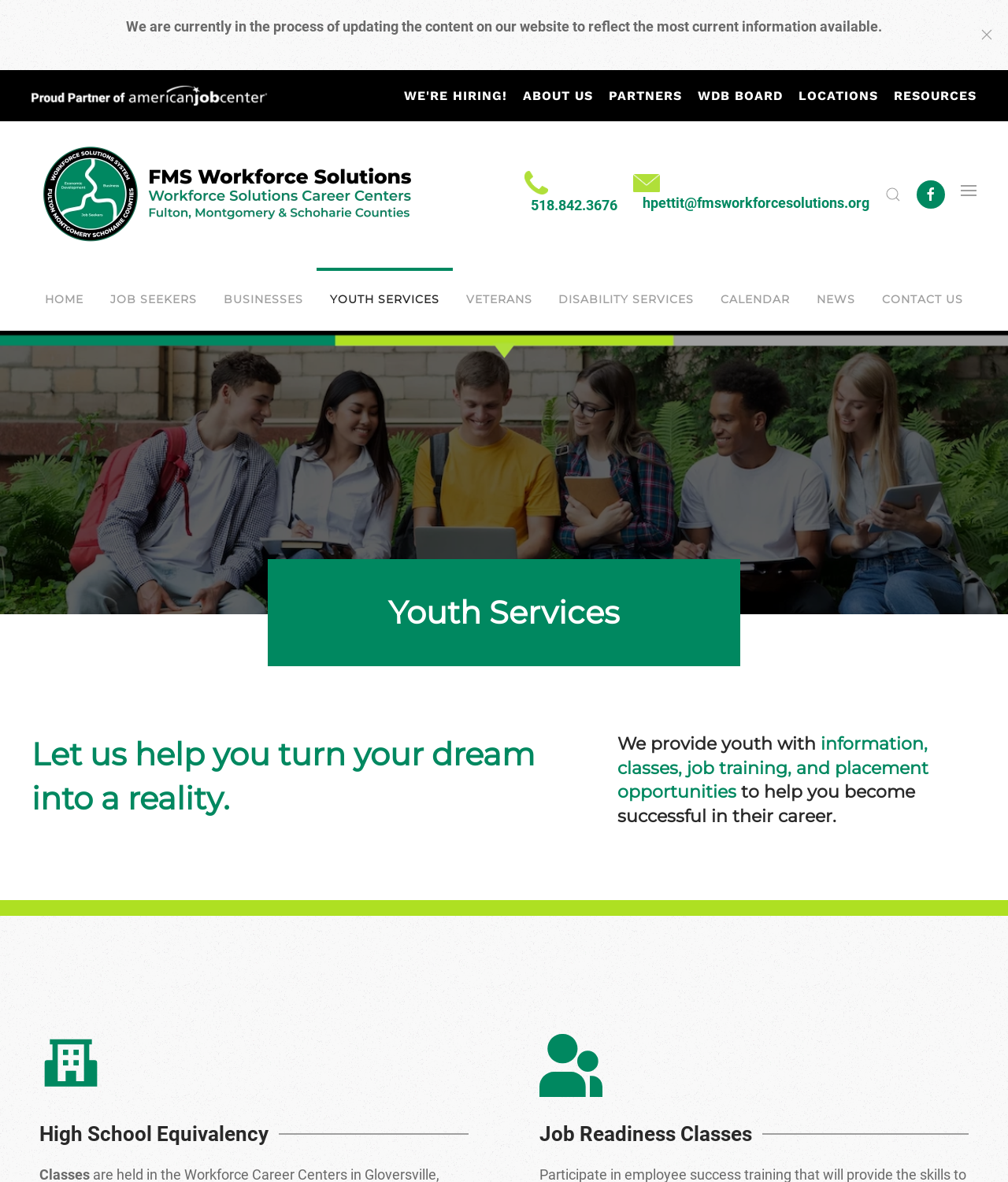Construct a comprehensive caption that outlines the webpage's structure and content.

The webpage is about FMS Youth Services, which provides resources to help young people become successful in their careers. At the top of the page, there is a notification stating that the website is being updated to reflect the most current information available. 

Below the notification, there is a button to close the notification and a link to skip to the main content. On the top-right corner, there are several links to different sections of the website, including "WE'RE HIRING!", "ABOUT US", "PARTNERS", "WDB BOARD", "LOCATIONS", "RESOURCES", and a link to go back to the home page.

On the left side of the page, there is a section with contact information, including a phone number and an email address. There is also a button to open a search function and a link to open a menu.

The main content of the page is divided into sections. The first section has a heading "Youth Services" and a subheading "Let us help you turn your dream into a reality." Below this, there is a paragraph explaining that the service provides youth with information, classes, job training, and placement opportunities to help them become successful in their careers.

Further down the page, there are two sections with headings "High School Equivalency" and "Job Readiness Classes", each accompanied by an image. 

At the bottom of the page, there are links to different sections of the website, including "HOME", "JOB SEEKERS", "BUSINESSES", "YOUTH SERVICES", "VETERANS", "DISABILITY SERVICES", "CALENDAR", "NEWS", and "CONTACT US".